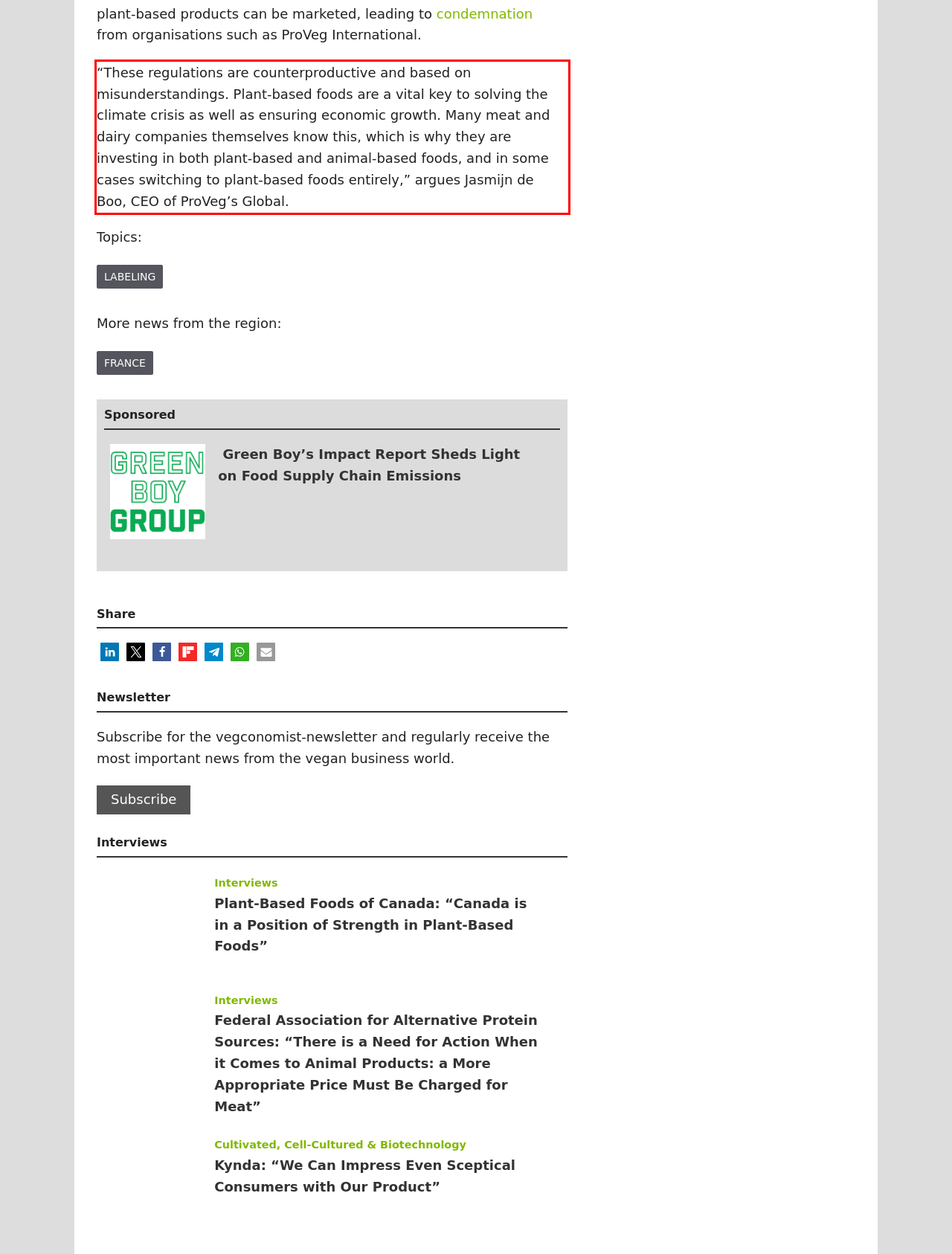From the given screenshot of a webpage, identify the red bounding box and extract the text content within it.

“These regulations are counterproductive and based on misunderstandings. Plant-based foods are a vital key to solving the climate crisis as well as ensuring economic growth. Many meat and dairy companies themselves know this, which is why they are investing in both plant-based and animal-based foods, and in some cases switching to plant-based foods entirely,” argues Jasmijn de Boo, CEO of ProVeg’s Global.